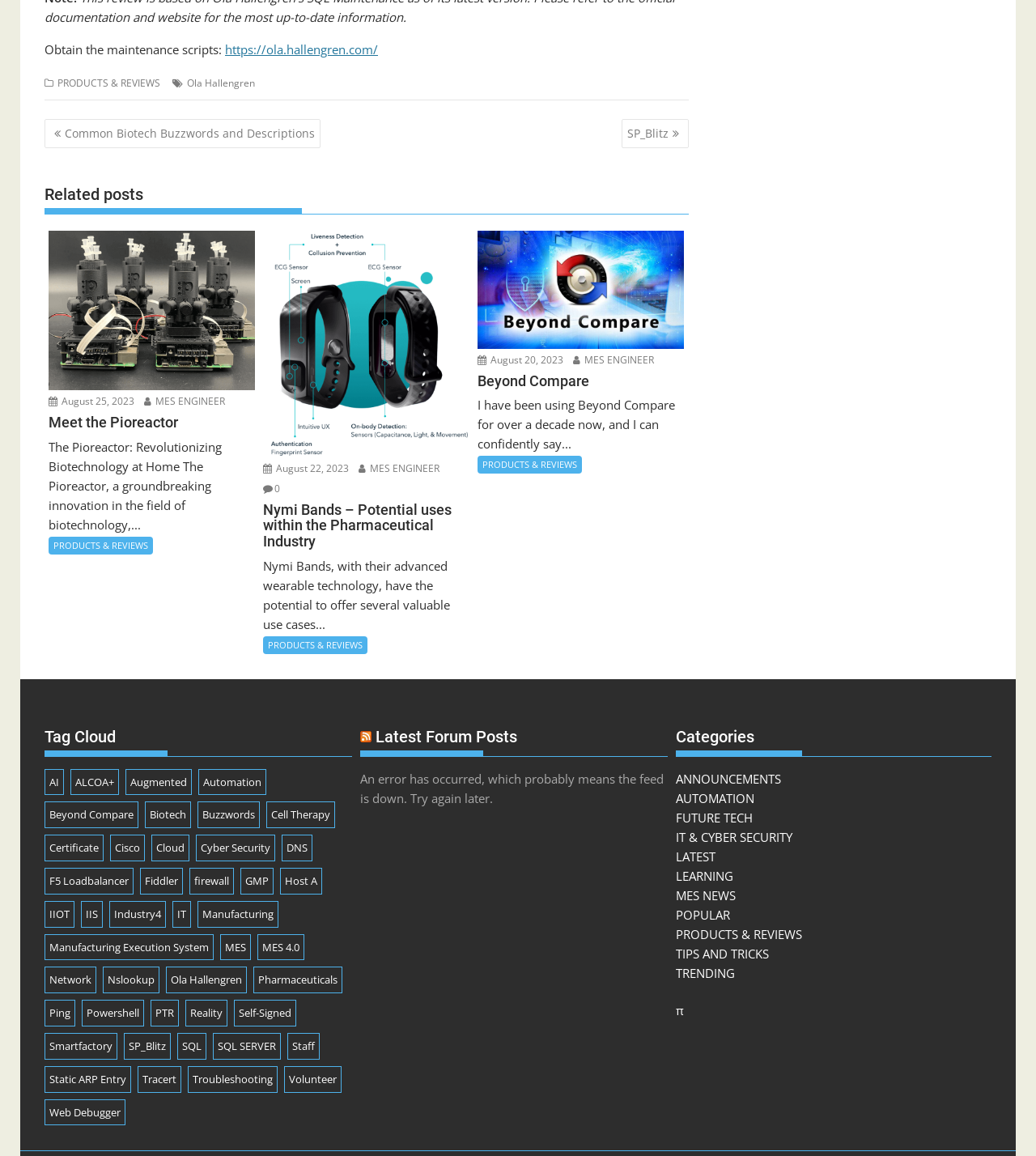What is the title of the first post?
Kindly give a detailed and elaborate answer to the question.

I determined the answer by looking at the post navigation section, where the first link is labeled 'Common Biotech Buzzwords and Descriptions'.